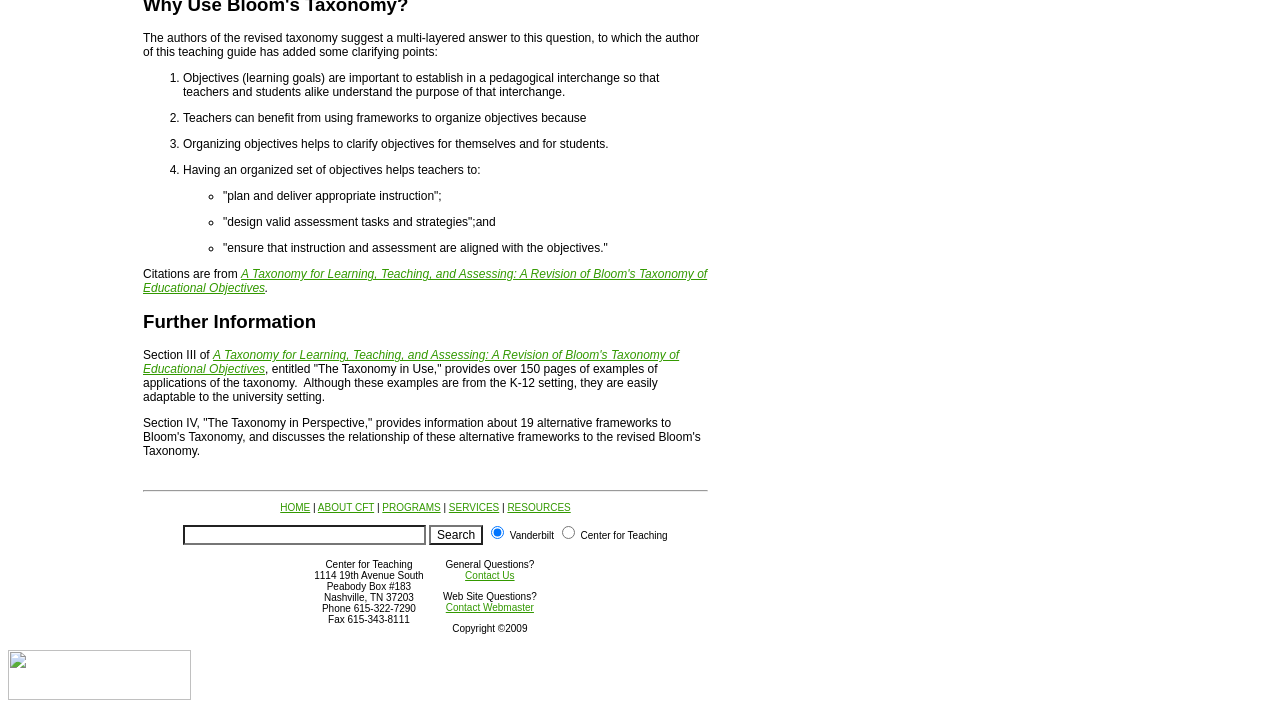Identify the bounding box coordinates for the UI element mentioned here: "RESOURCES". Provide the coordinates as four float values between 0 and 1, i.e., [left, top, right, bottom].

[0.396, 0.705, 0.446, 0.721]